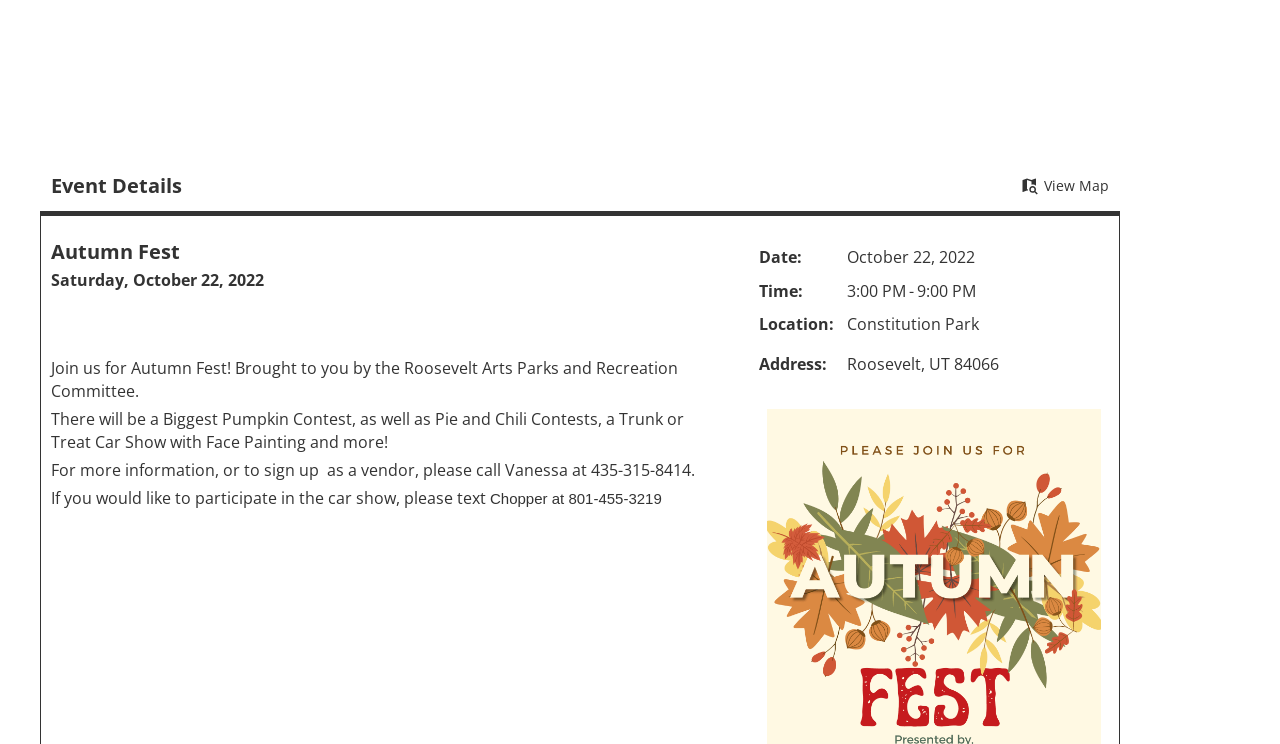What is the event name?
Based on the image, give a concise answer in the form of a single word or short phrase.

Autumn Fest